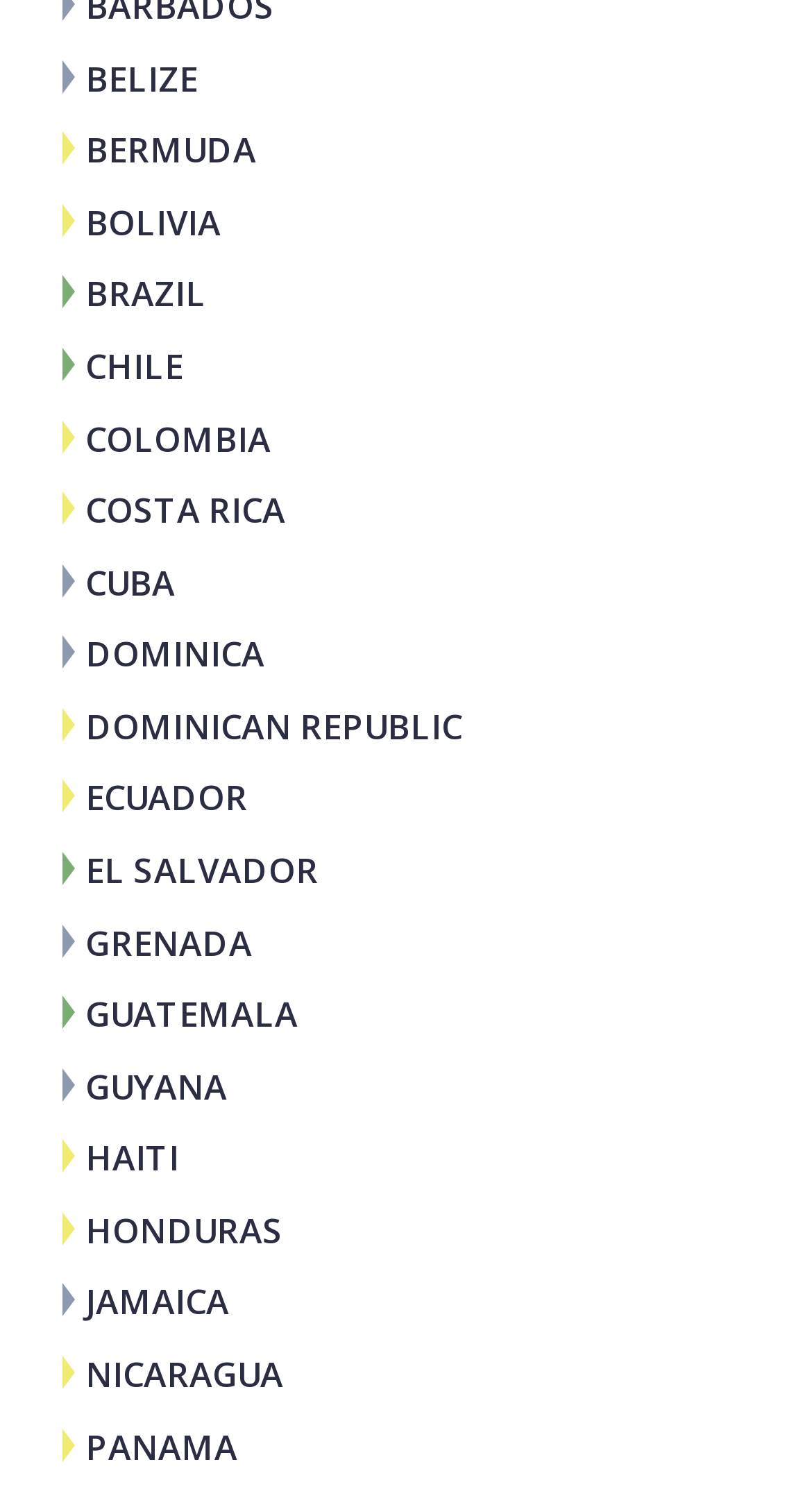Reply to the question below using a single word or brief phrase:
Is 'COSTA RICA' listed?

Yes